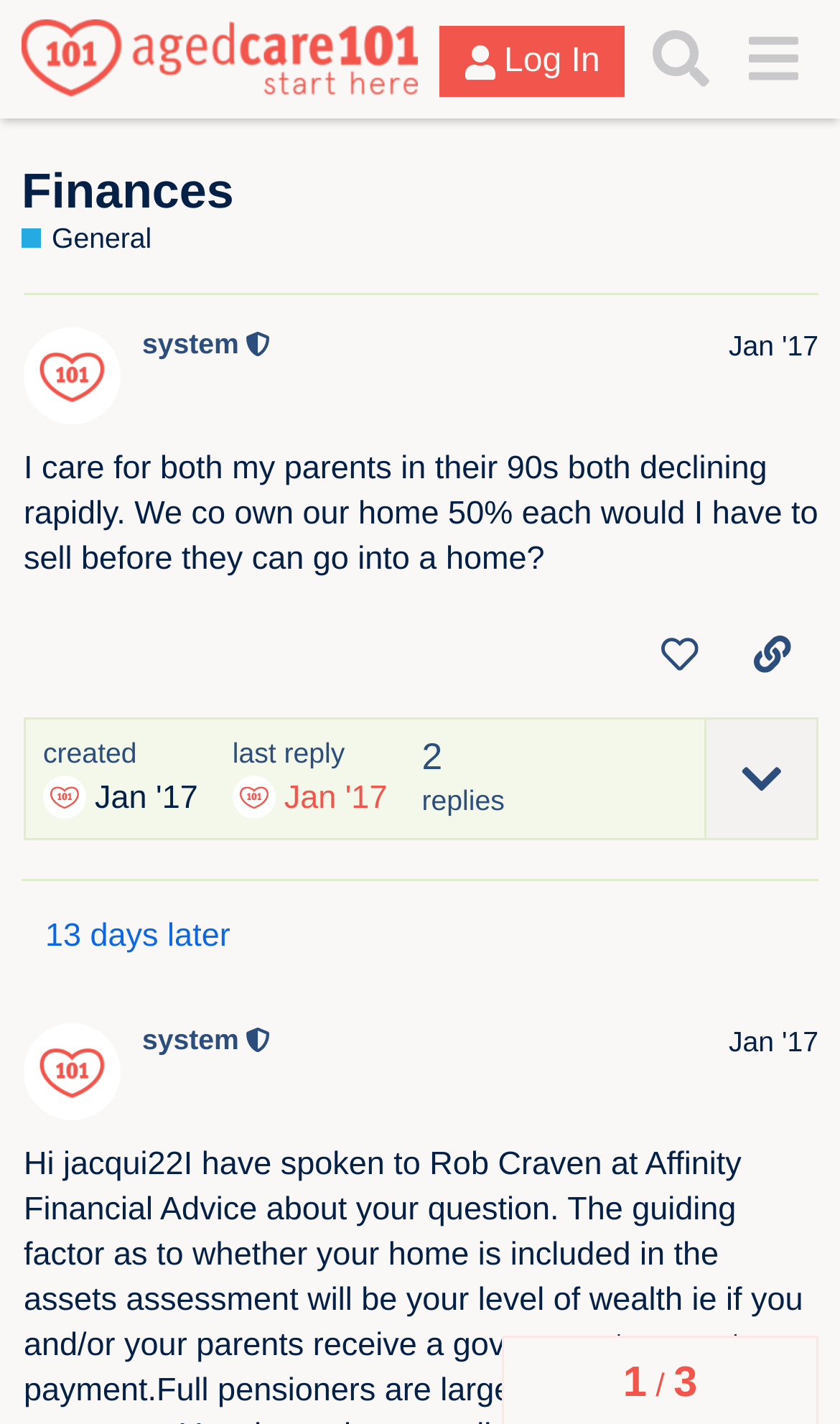Locate the bounding box coordinates of the segment that needs to be clicked to meet this instruction: "Like the post".

[0.753, 0.431, 0.864, 0.489]